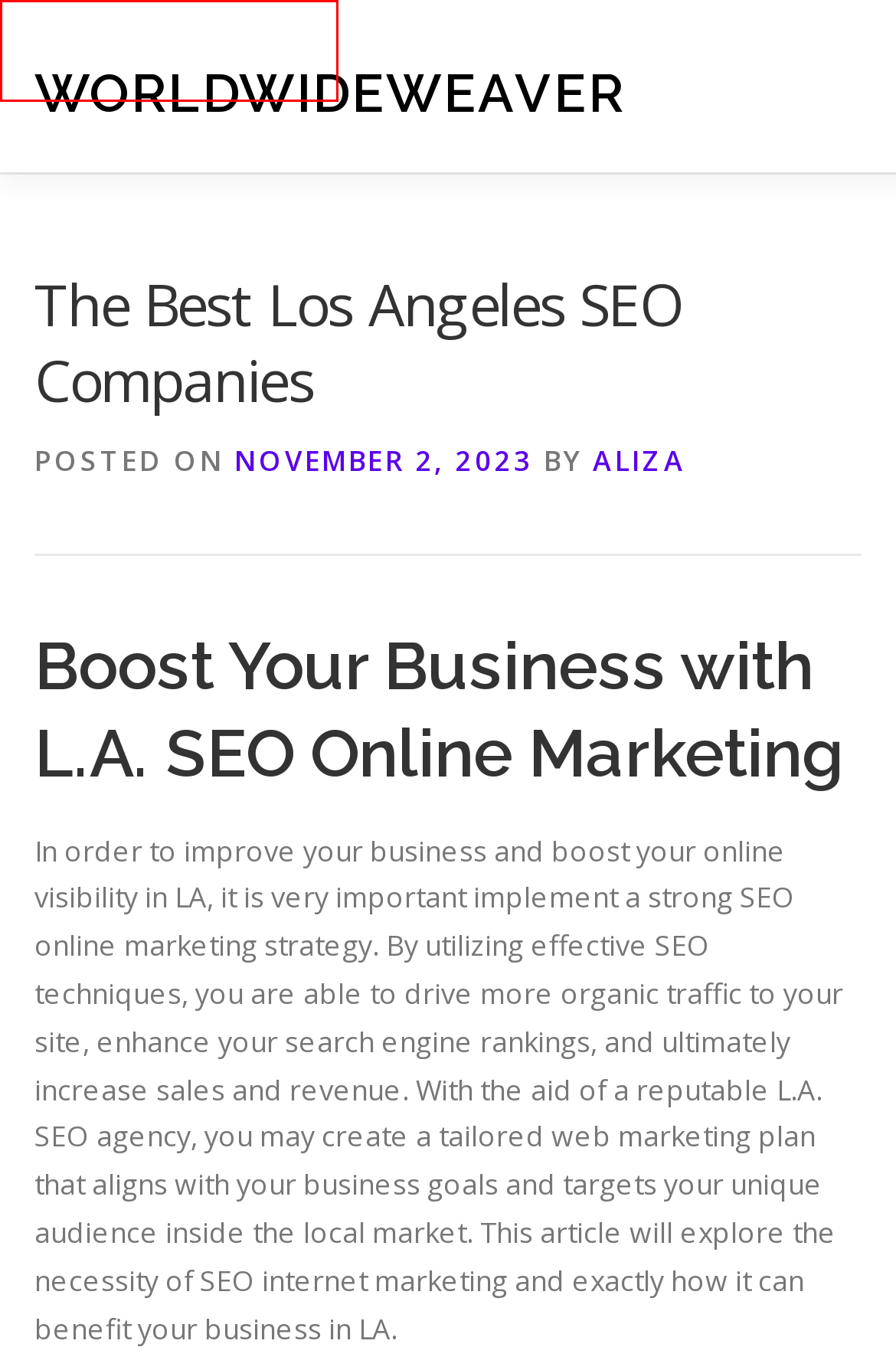You have a screenshot of a webpage with an element surrounded by a red bounding box. Choose the webpage description that best describes the new page after clicking the element inside the red bounding box. Here are the candidates:
A. Aliza – WorldWideWeaver
B. Privacy Policy – WorldWideWeaver
C. December 2023 – WorldWideWeaver
D. Contact – WorldWideWeaver
E. Travel – WorldWideWeaver
F. WorldWideWeaver
G. October 2023 – WorldWideWeaver
H. Transport – WorldWideWeaver

D